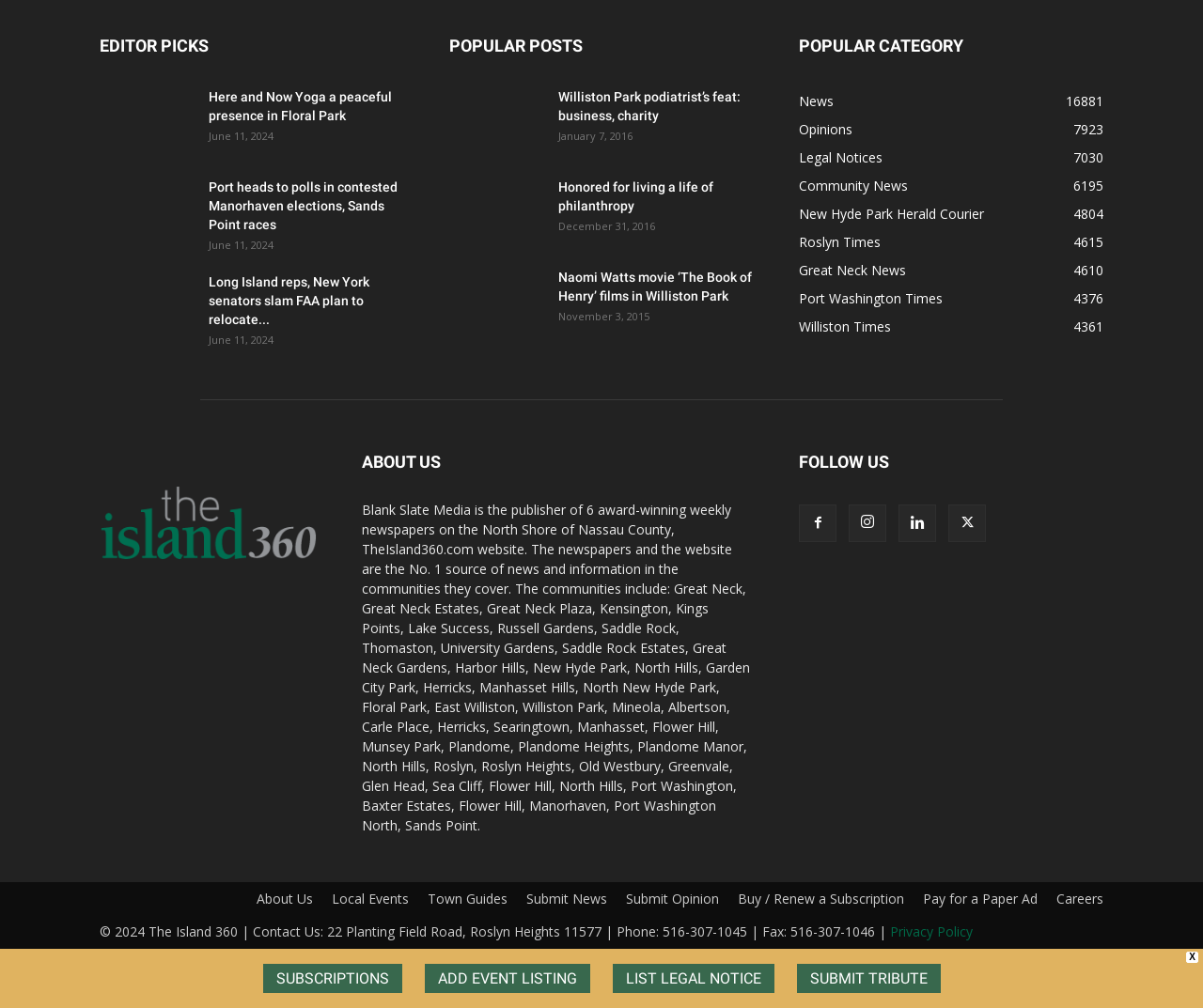Find the bounding box coordinates for the area you need to click to carry out the instruction: "Click on the 'Cozy Mystery' link". The coordinates should be four float numbers between 0 and 1, indicated as [left, top, right, bottom].

None